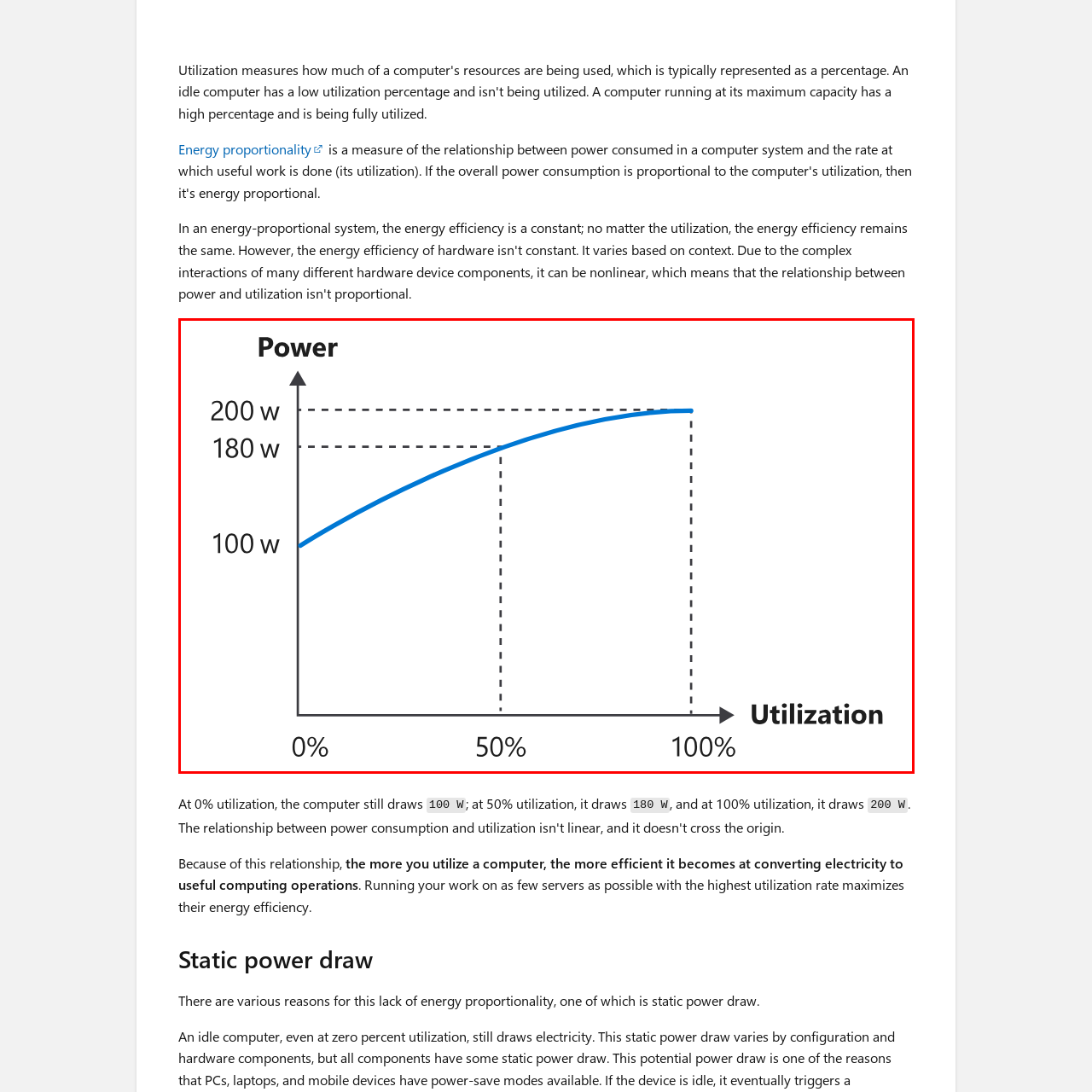Pay attention to the section outlined in red, What is the maximum power consumption? 
Reply with a single word or phrase.

200 W